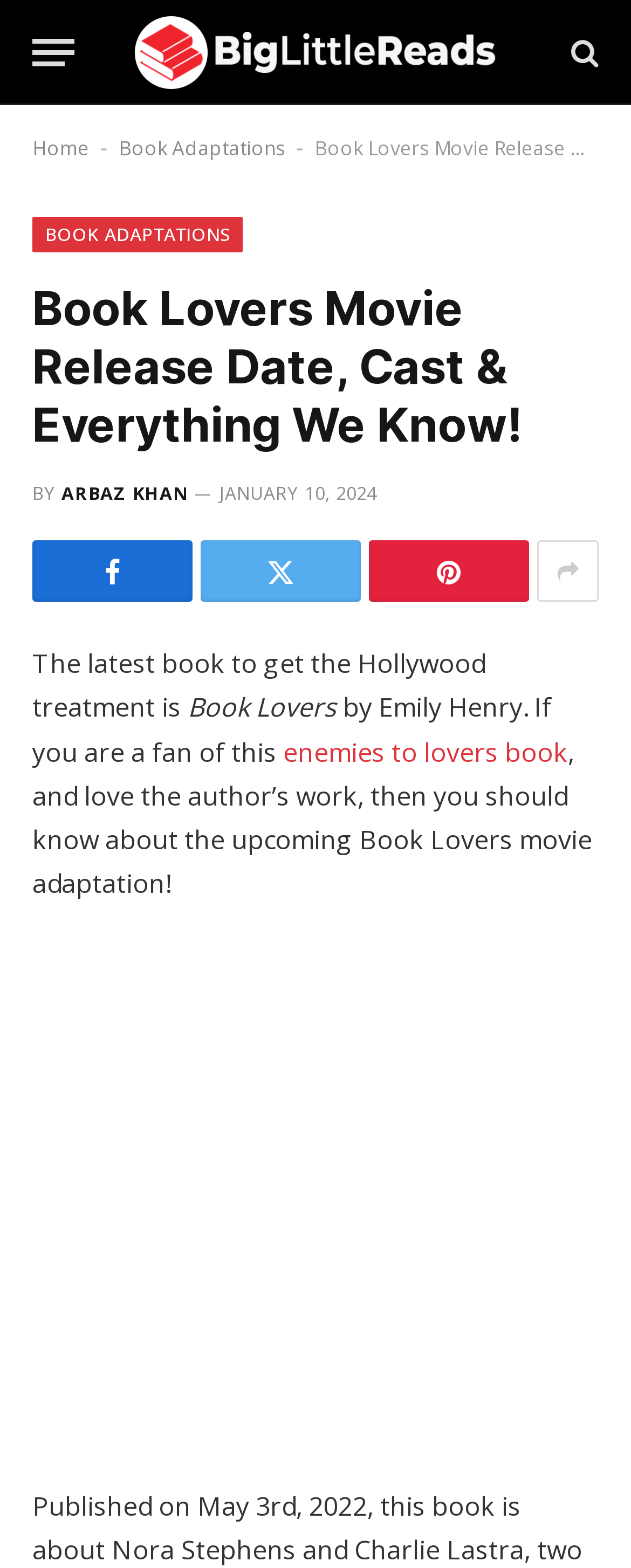Provide the bounding box coordinates of the HTML element described as: "enemies to lovers book". The bounding box coordinates should be four float numbers between 0 and 1, i.e., [left, top, right, bottom].

[0.449, 0.468, 0.9, 0.491]